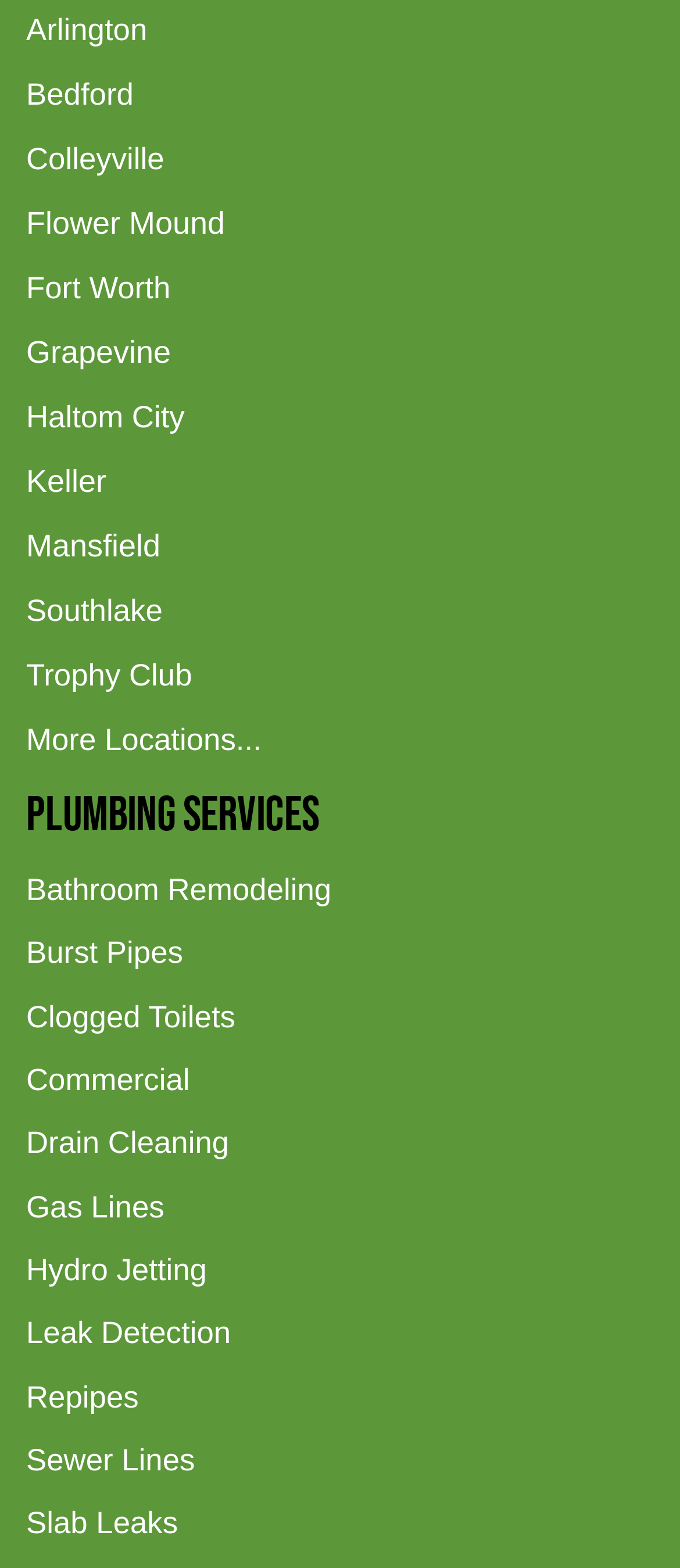What is the last location listed?
Look at the image and answer with only one word or phrase.

Trophy Club